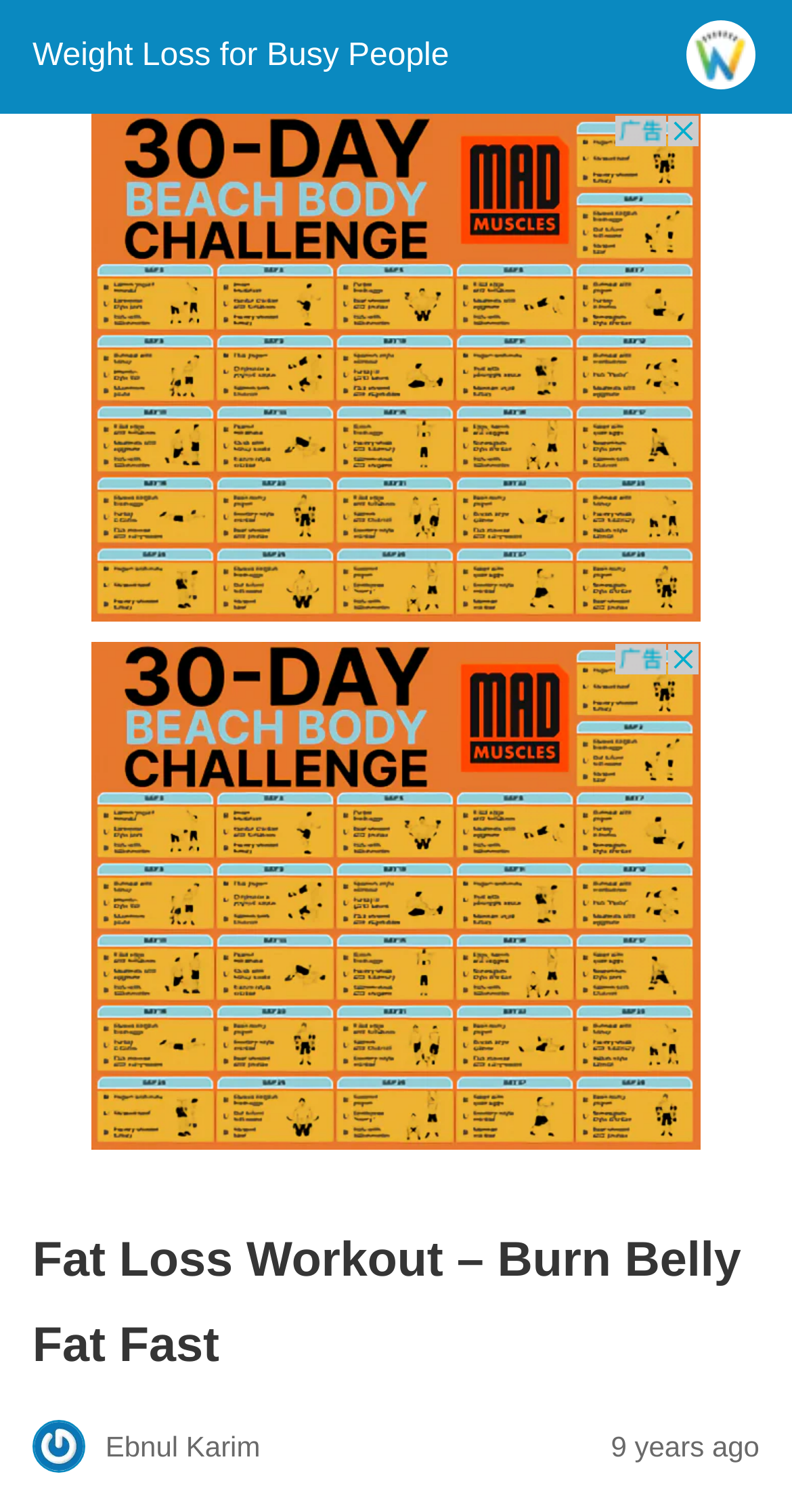Can you look at the image and give a comprehensive answer to the question:
How old is the article?

I found the age of the article by looking at the time element which says '9 years ago'.